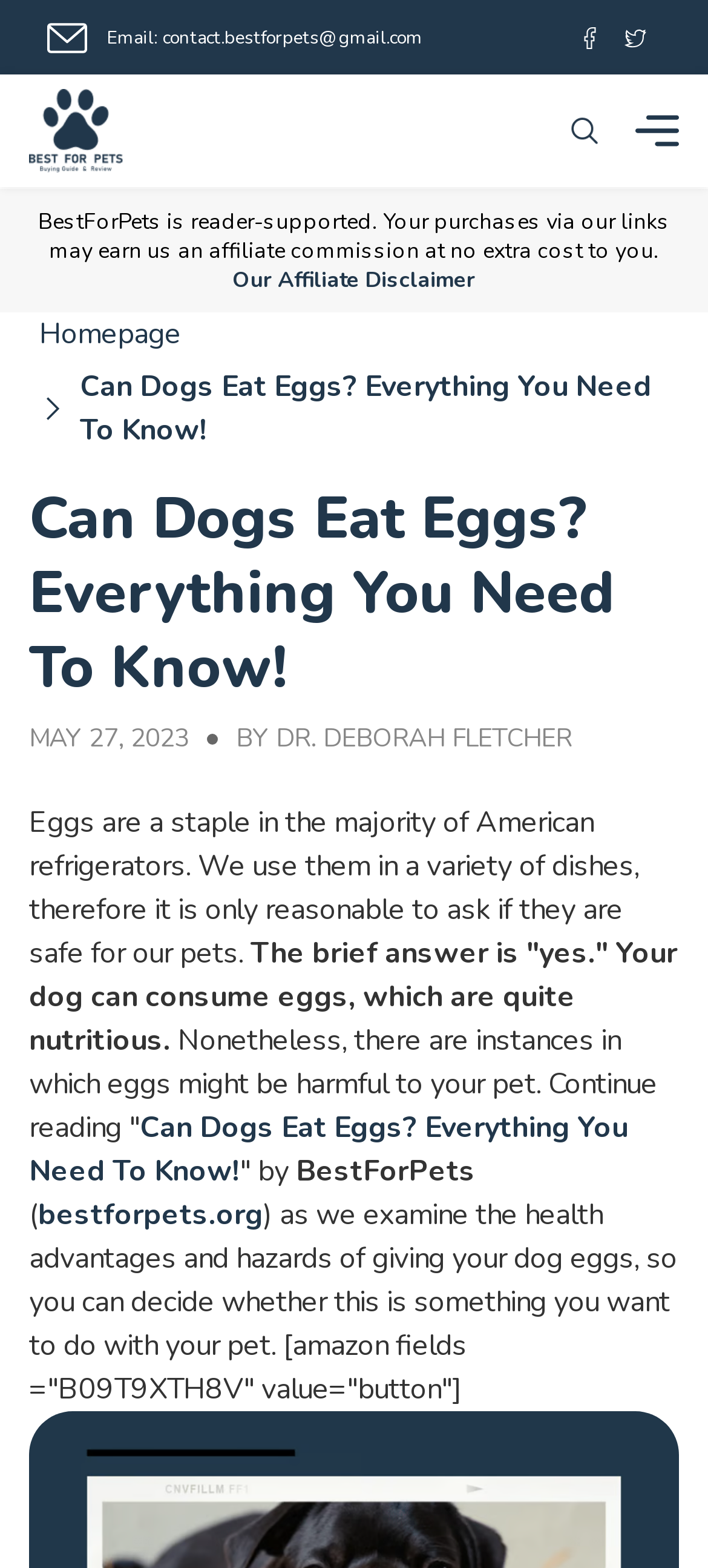Reply to the question with a single word or phrase:
What is the name of the website?

BestForPets